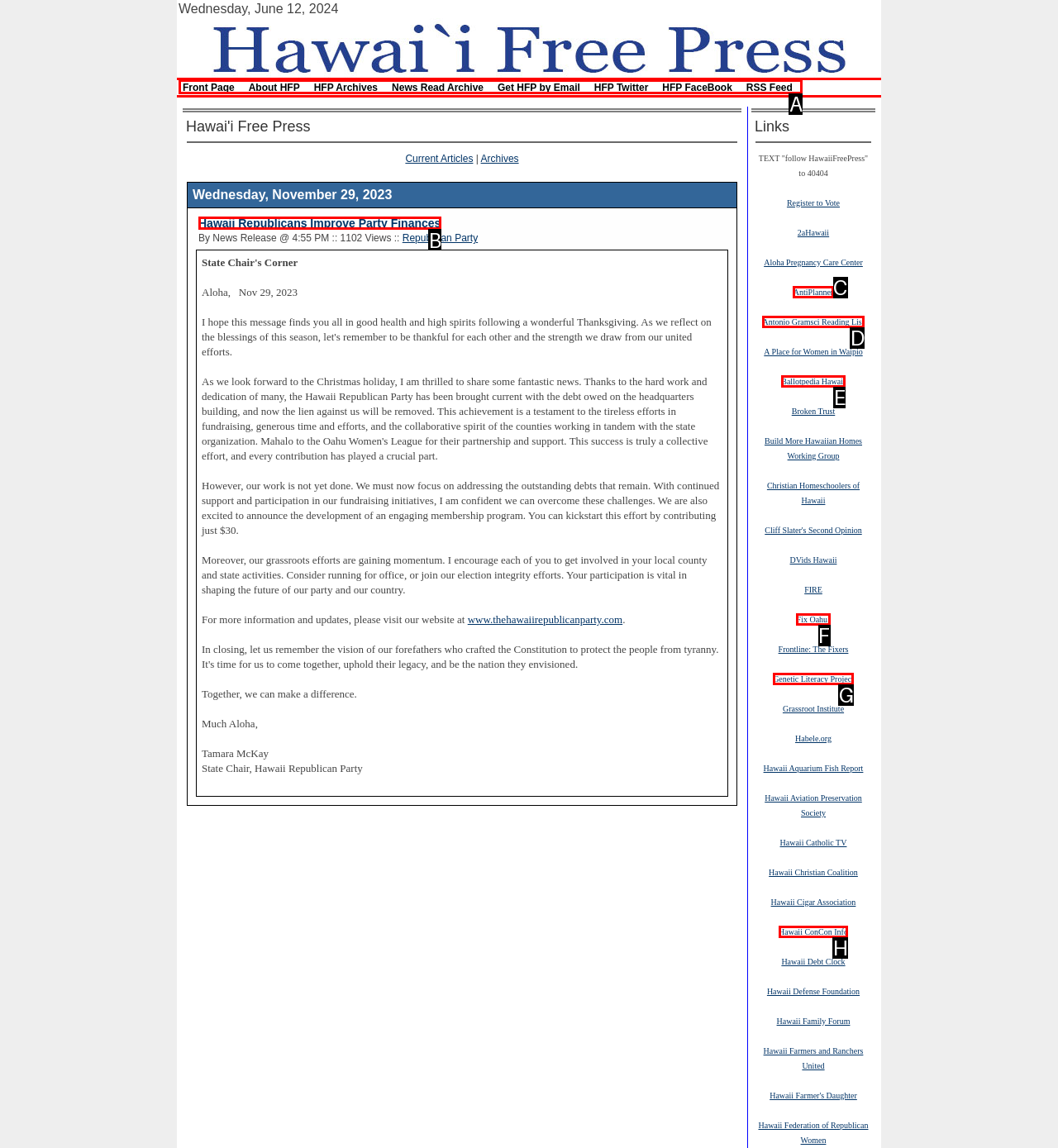Provide the letter of the HTML element that you need to click on to perform the task: Click on the 'Hawaii Republicans Improve Party Finances' link.
Answer with the letter corresponding to the correct option.

B